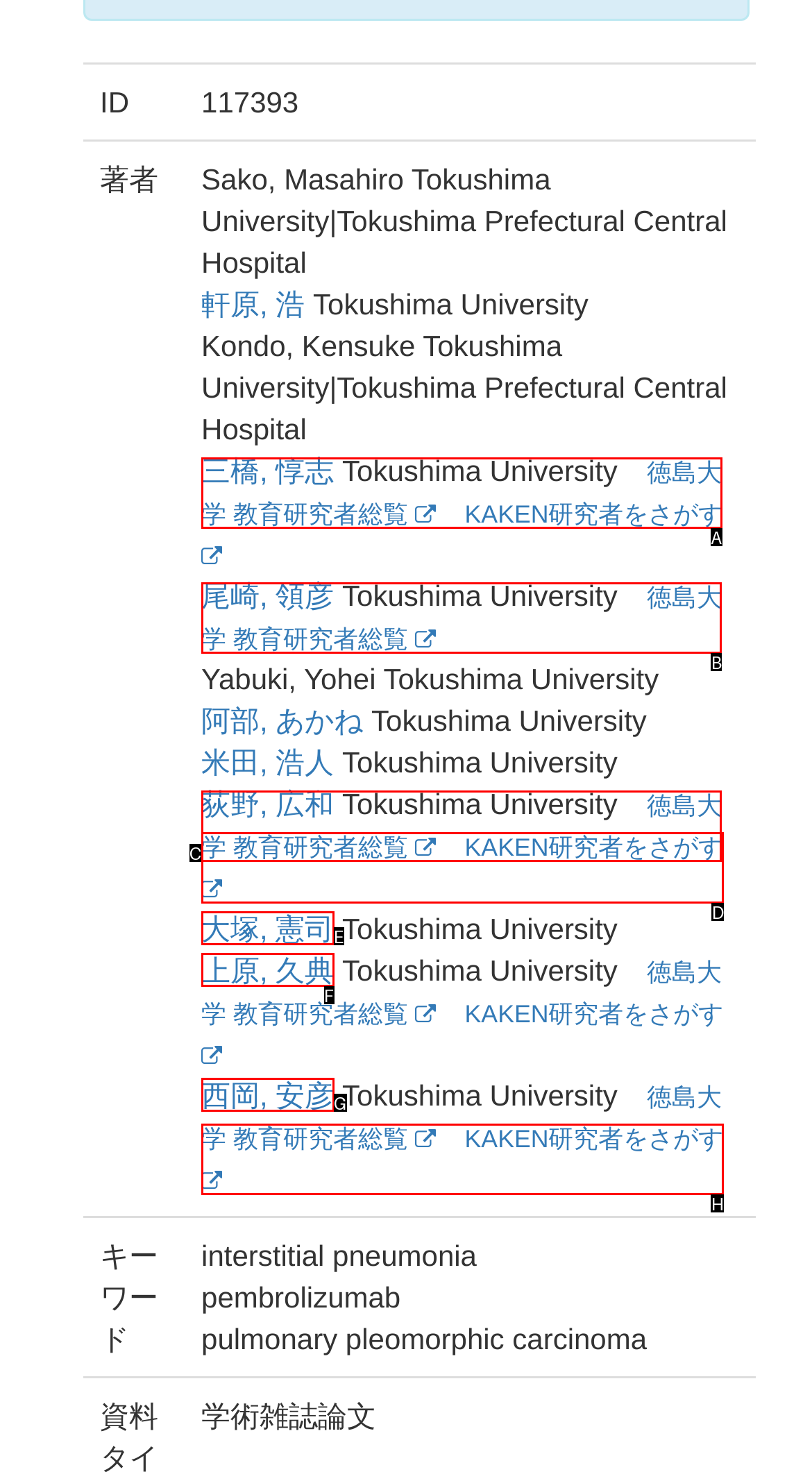Indicate the letter of the UI element that should be clicked to accomplish the task: search for researchers in 徳島大学 教育研究者総覧. Answer with the letter only.

A